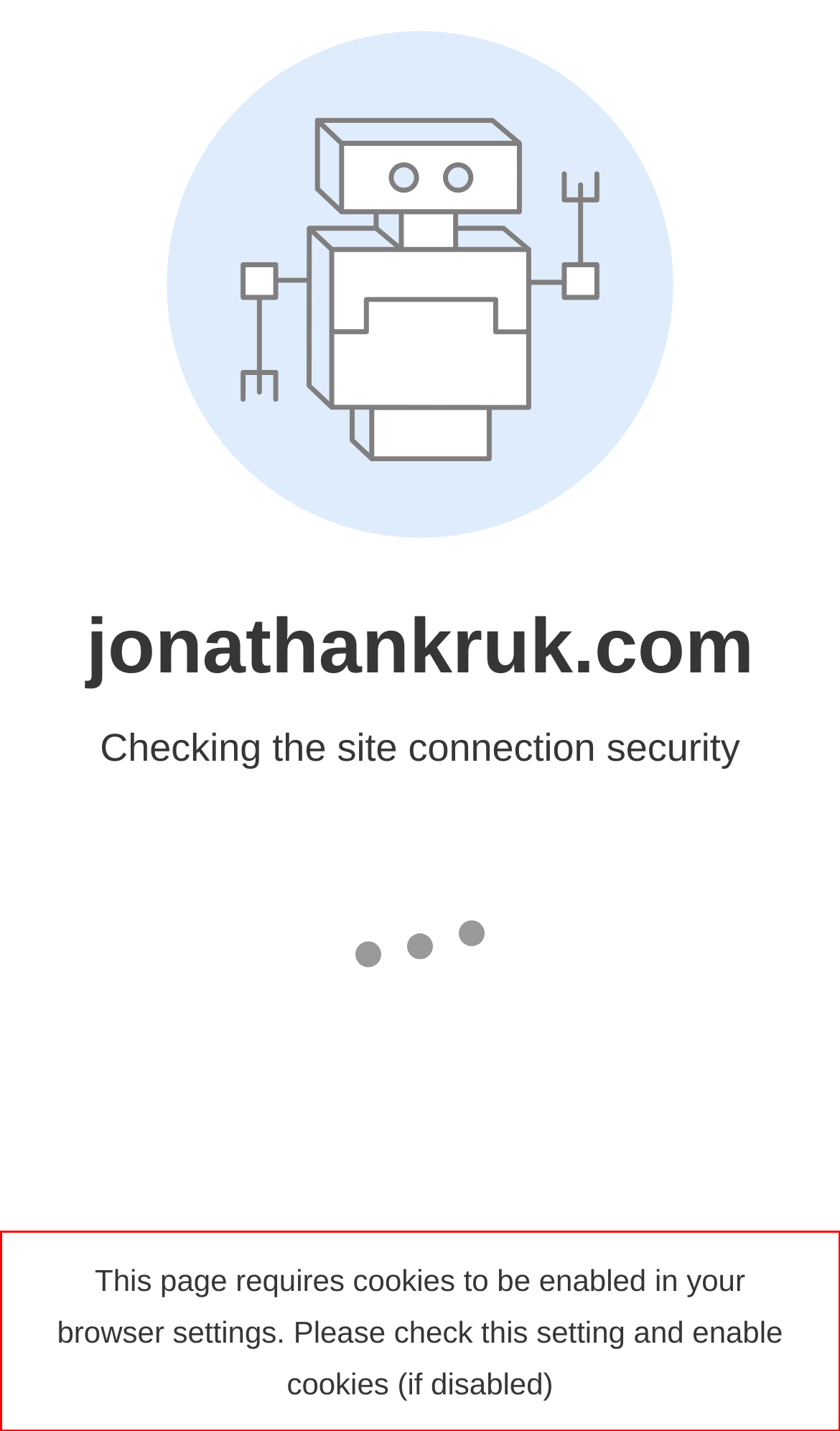Identify the text inside the red bounding box in the provided webpage screenshot and transcribe it.

This page requires cookies to be enabled in your browser settings. Please check this setting and enable cookies (if disabled)